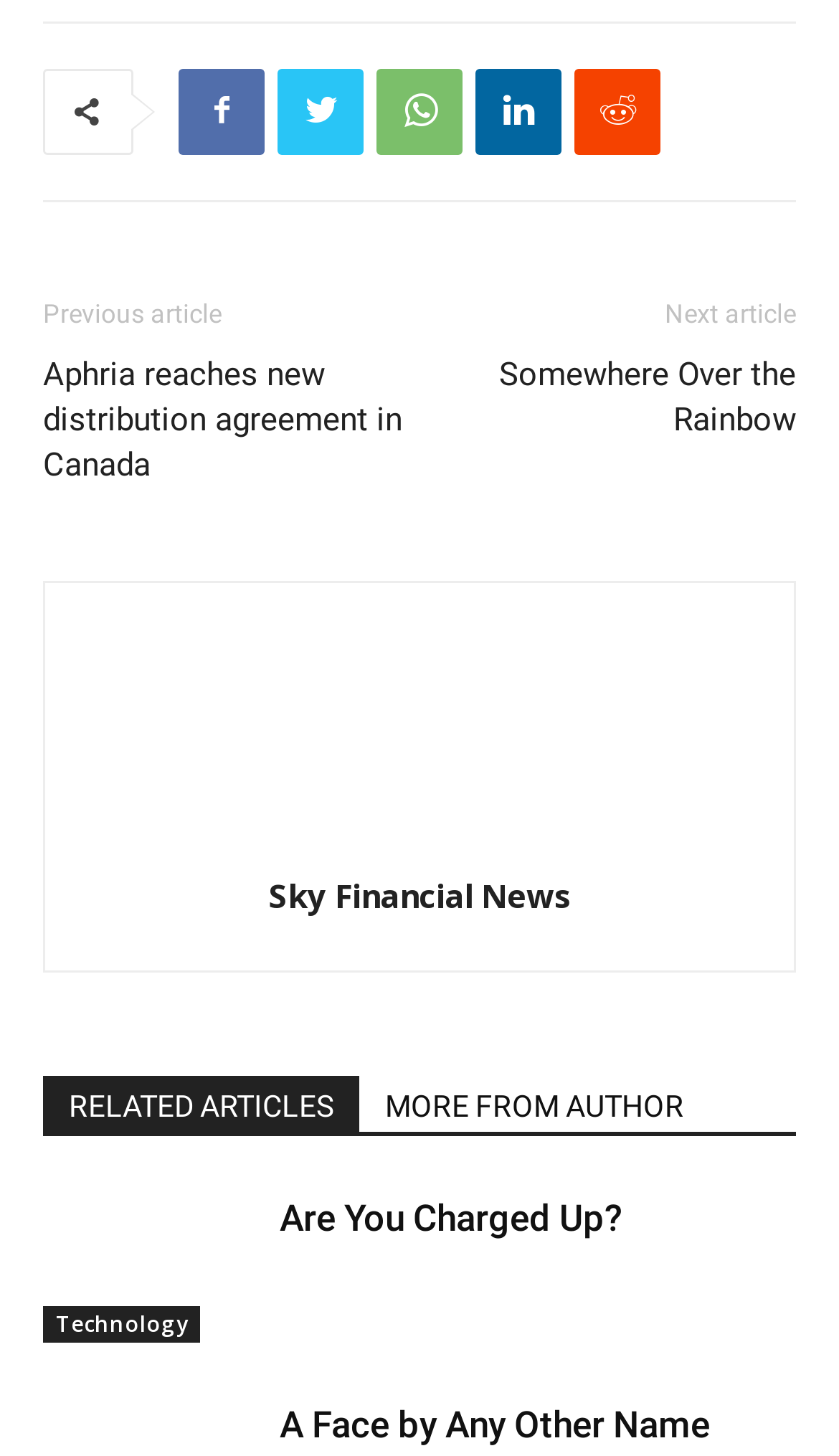Identify the bounding box coordinates for the UI element described as: "Linkedin". The coordinates should be provided as four floats between 0 and 1: [left, top, right, bottom].

[0.567, 0.047, 0.669, 0.106]